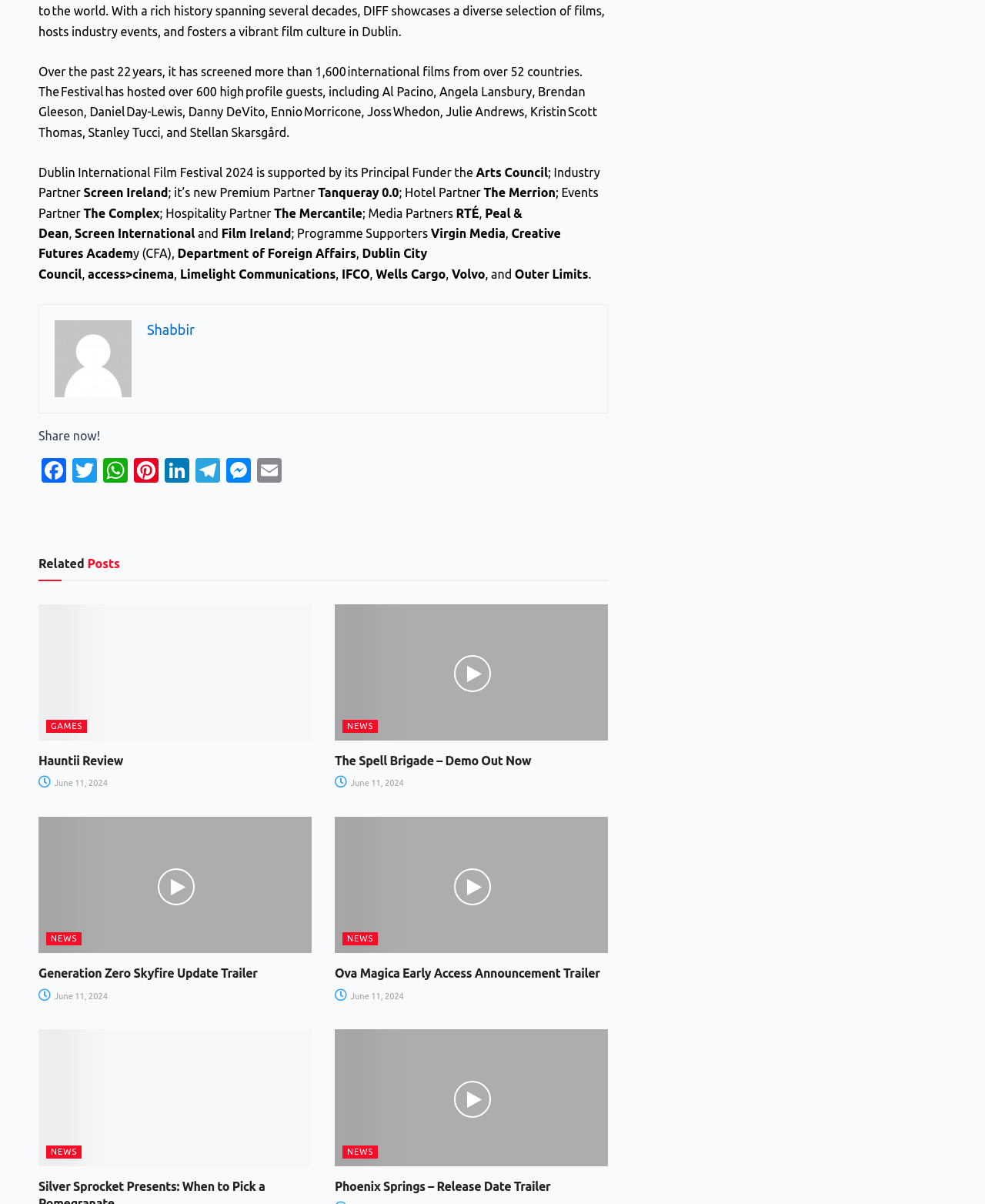Using the webpage screenshot and the element description parent_node: NEWS, determine the bounding box coordinates. Specify the coordinates in the format (top-left x, top-left y, bottom-right x, bottom-right y) with values ranging from 0 to 1.

[0.039, 0.678, 0.316, 0.792]